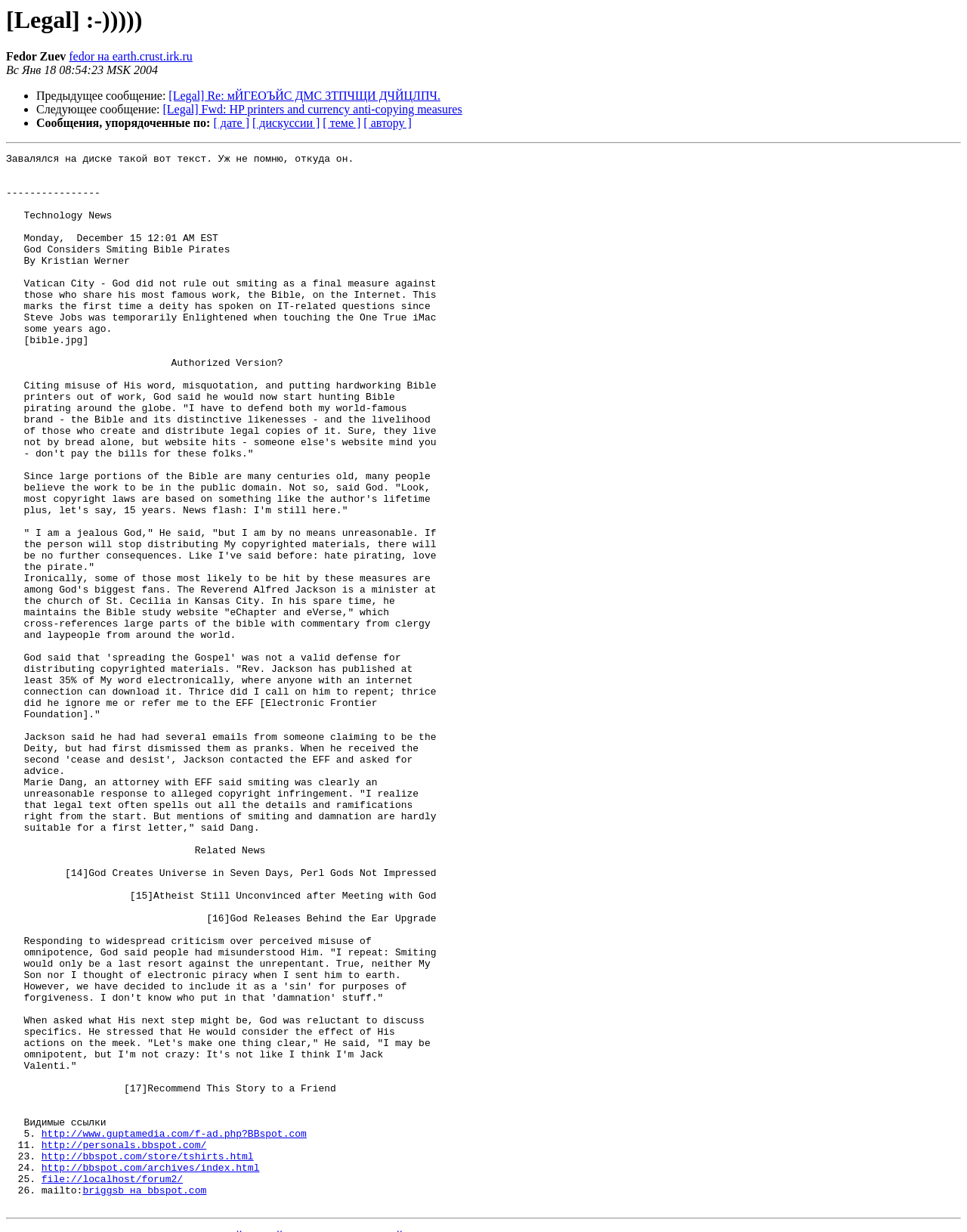Give a succinct answer to this question in a single word or phrase: 
Who is the author of the article?

Kristian Werner